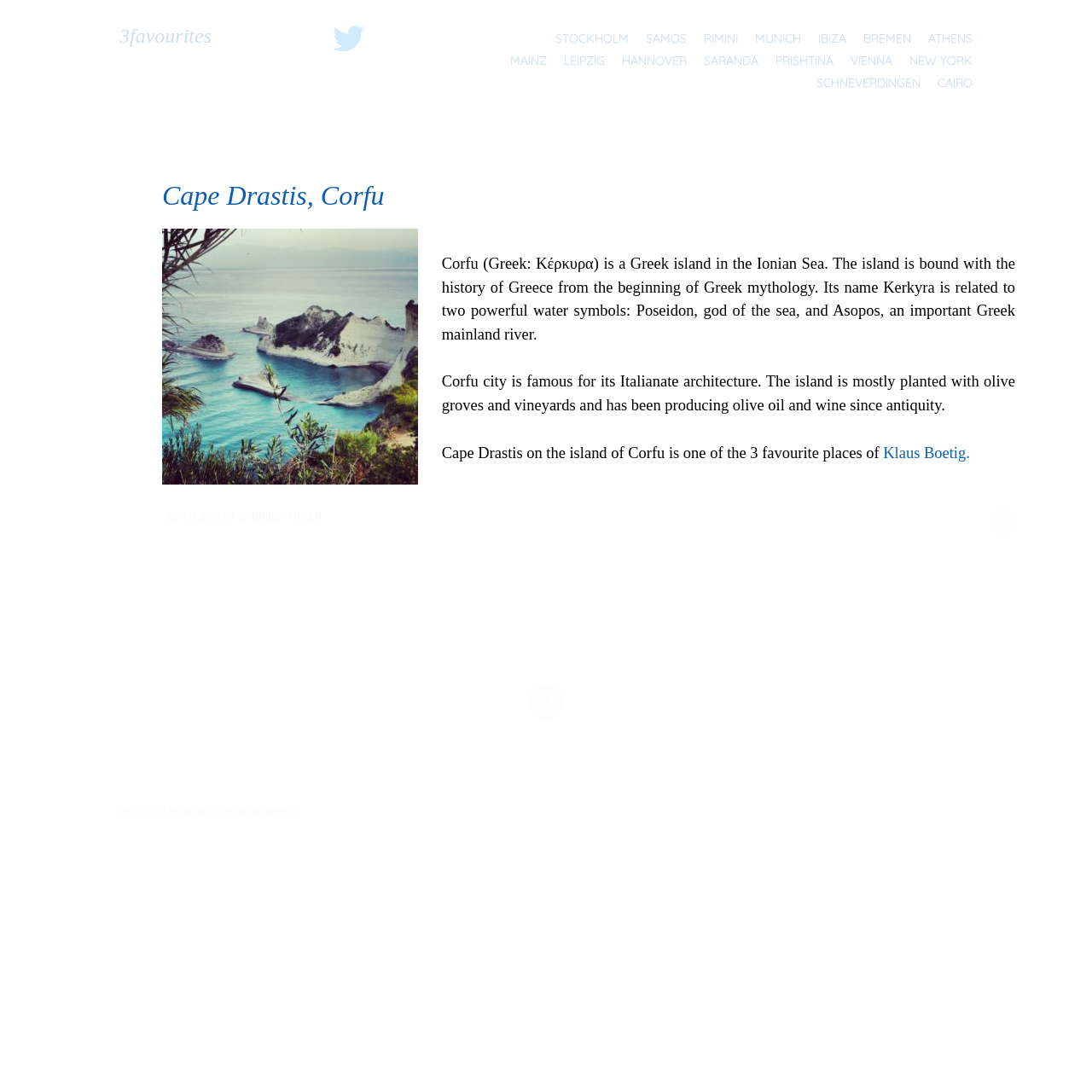What is the date of the article?
Refer to the image and provide a one-word or short phrase answer.

JUNI 11, 2013